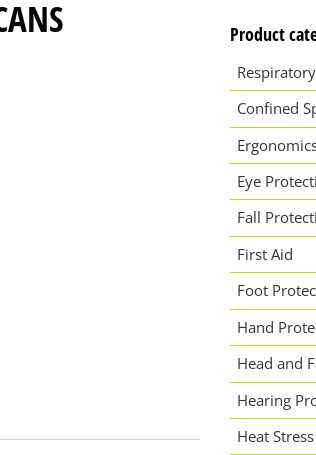How many product categories are listed below the heading?
Please answer using one word or phrase, based on the screenshot.

11